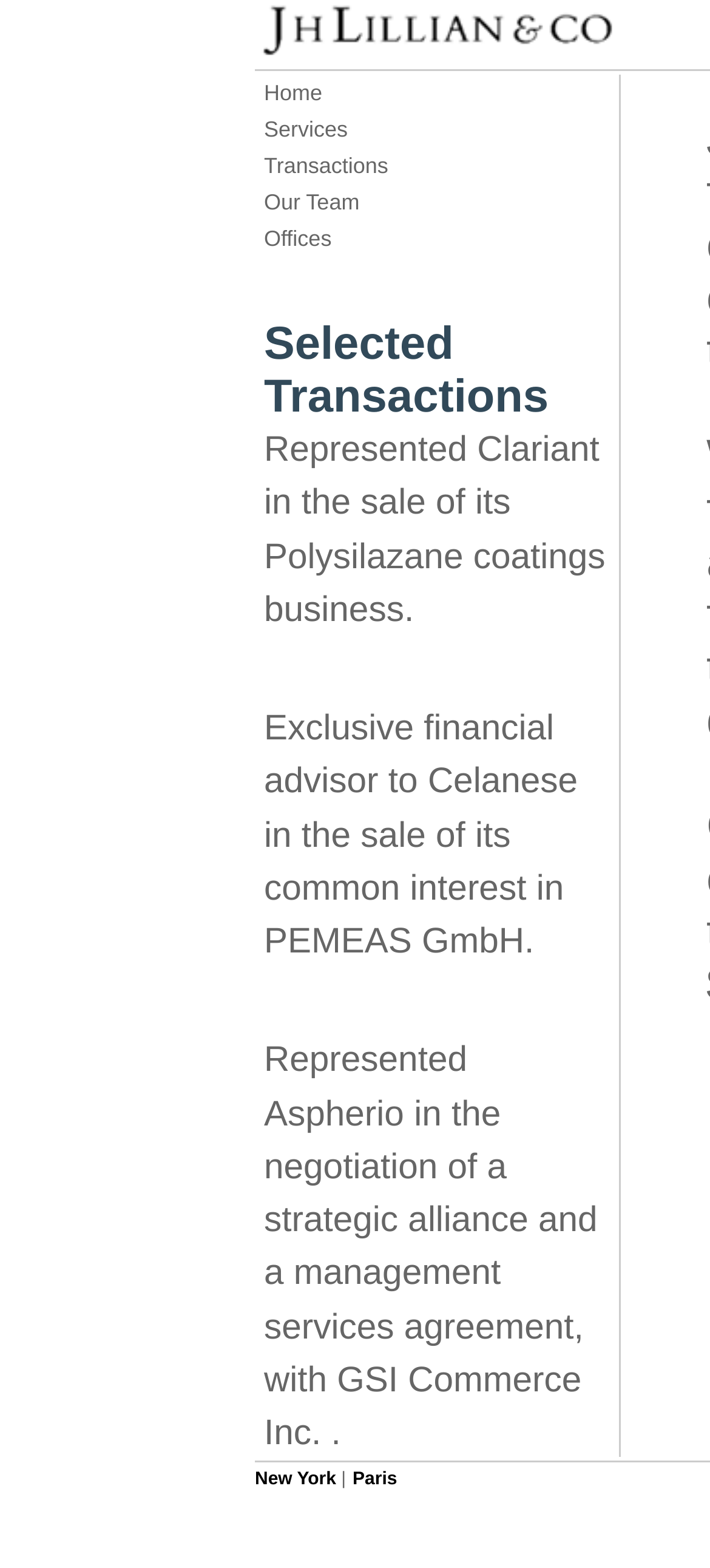Utilize the information from the image to answer the question in detail:
What is the theme of the webpage?

The theme of the webpage is financial advisory, which is inferred from the content of the webpage, including the company name, the services provided, and the selected transactions listed, all of which suggest that the company is involved in financial advisory services.